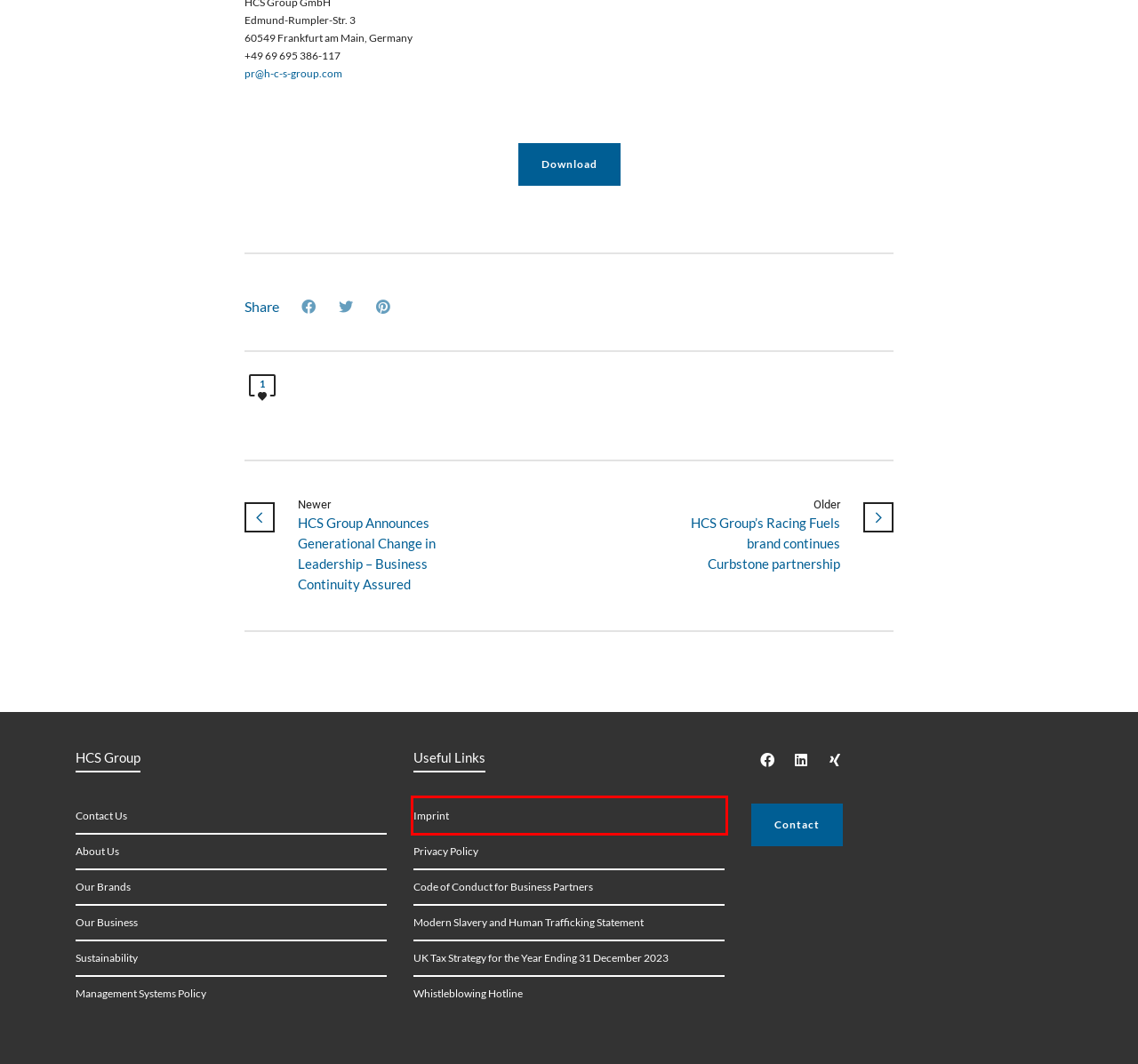Given a screenshot of a webpage with a red bounding box around a UI element, please identify the most appropriate webpage description that matches the new webpage after you click on the element. Here are the candidates:
A. News & Media - HCS Group
B. Privacy Policy - HCS Group
C. Gevo - Advanced Renewable Fuels
D. HCS Group - The leading provider of solutions for high value speciality hydrocarbons
E. Management Systems Policy - HCS Group
F. HCS Group’s Racing Fuels brand continues Curbstone partnership - HCS Group
G. Imprint - HCS Group
H. HCS Group Announces Generational Change in Leadership – Business Continuity Assured - HCS Group

G